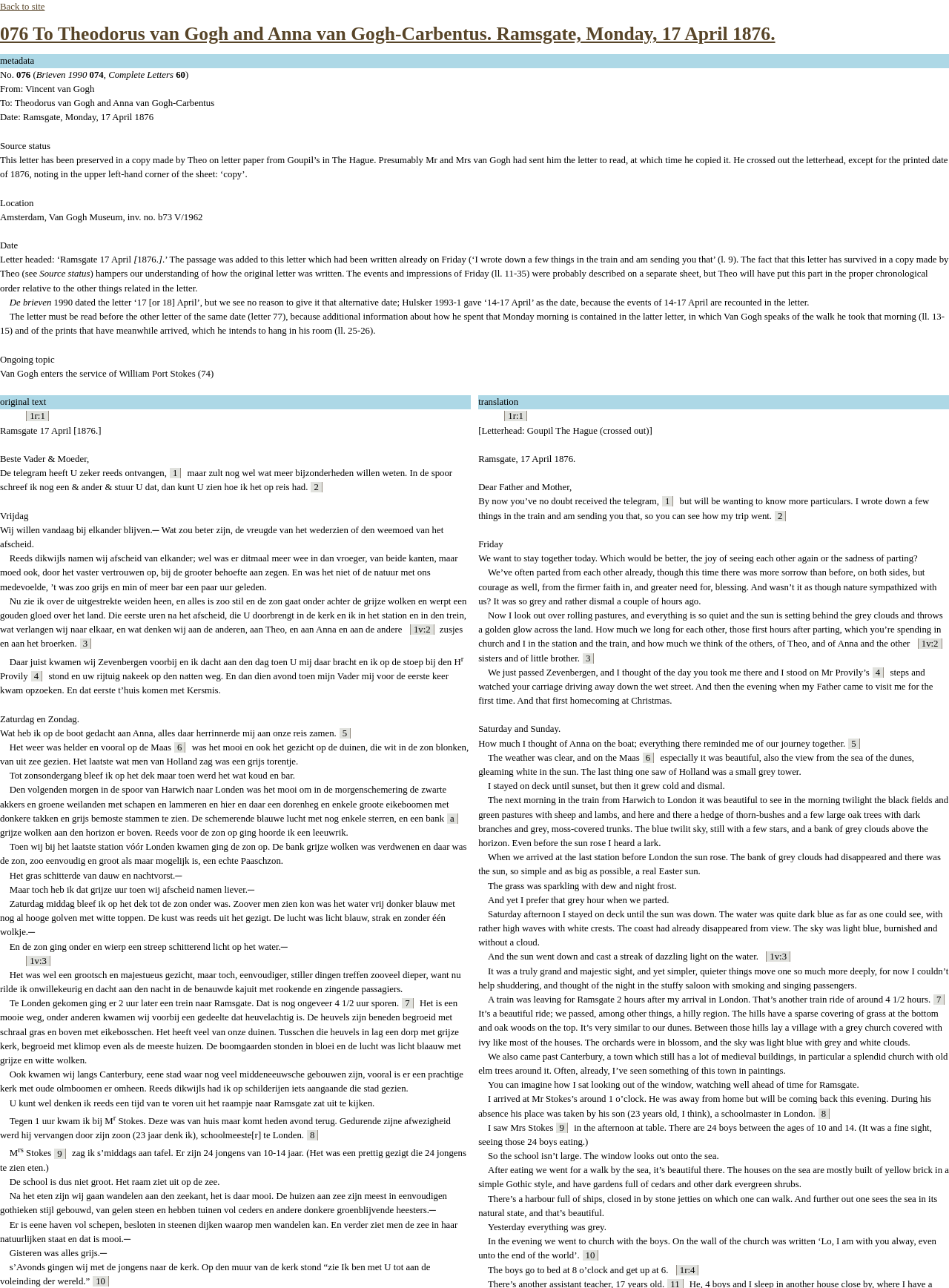Determine the bounding box for the described HTML element: "Back to site". Ensure the coordinates are four float numbers between 0 and 1 in the format [left, top, right, bottom].

[0.0, 0.001, 0.047, 0.009]